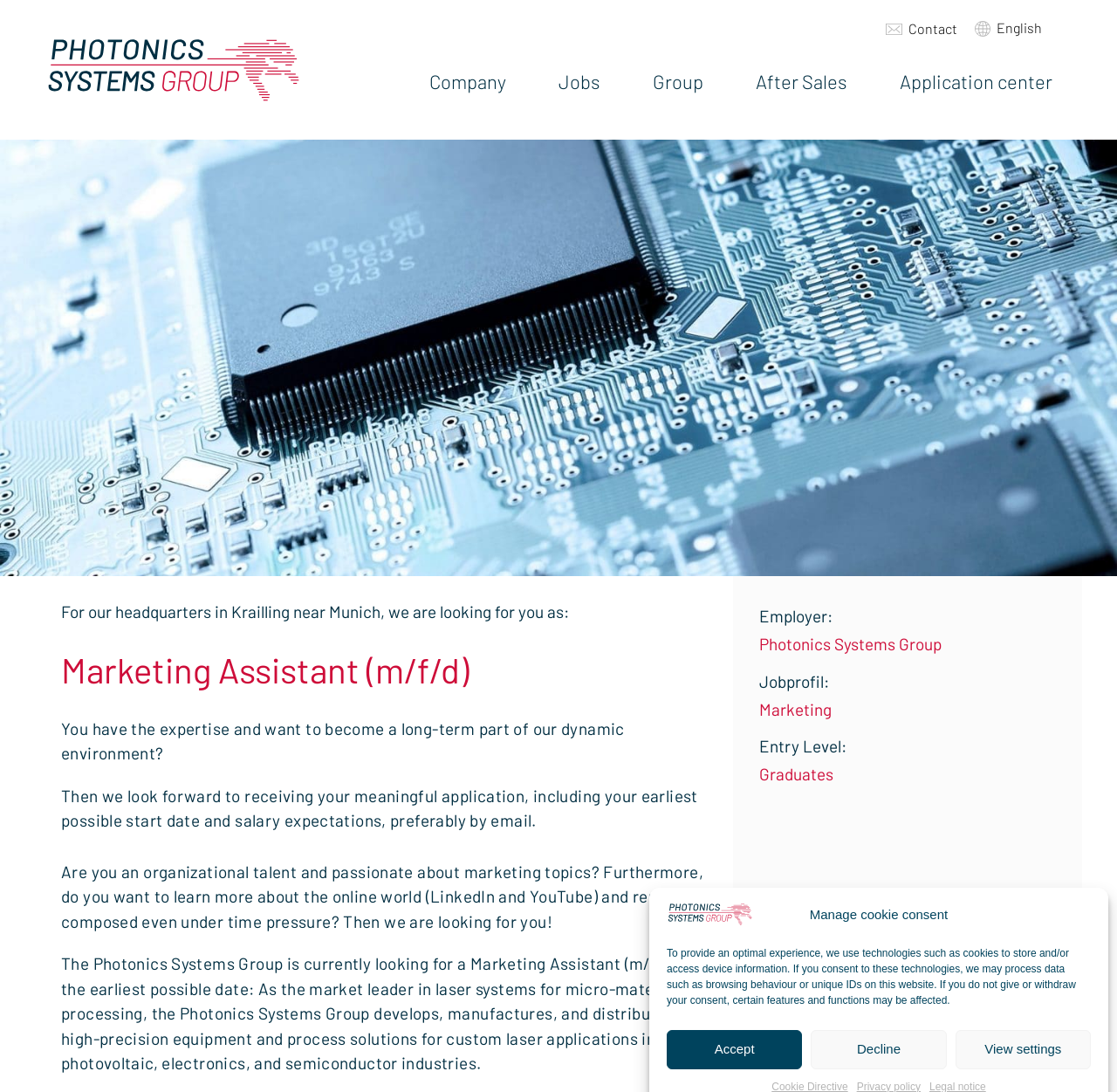What is the language of the webpage?
Please answer the question with a single word or phrase, referencing the image.

English